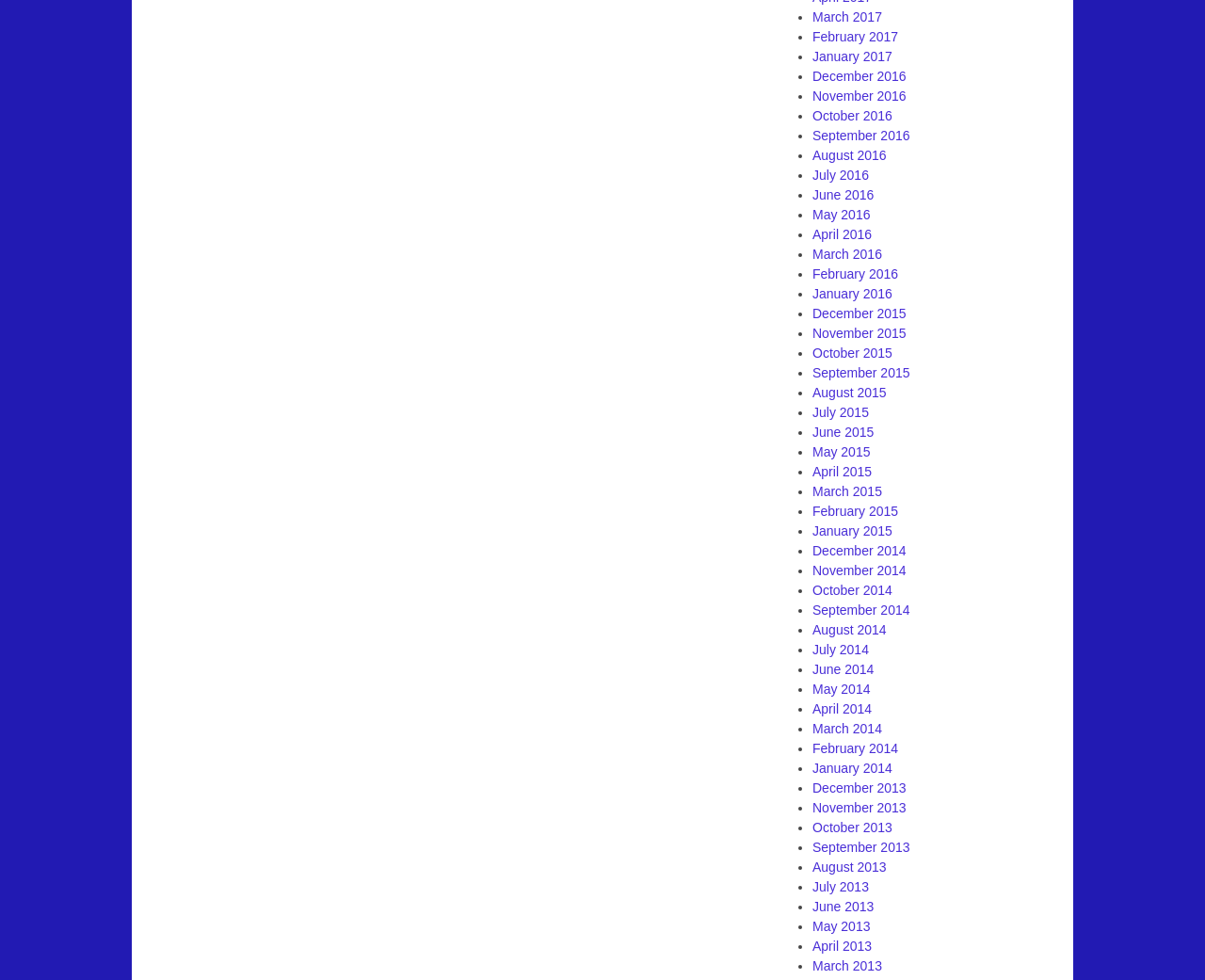Give a concise answer using one word or a phrase to the following question:
What is the earliest month listed?

January 2014